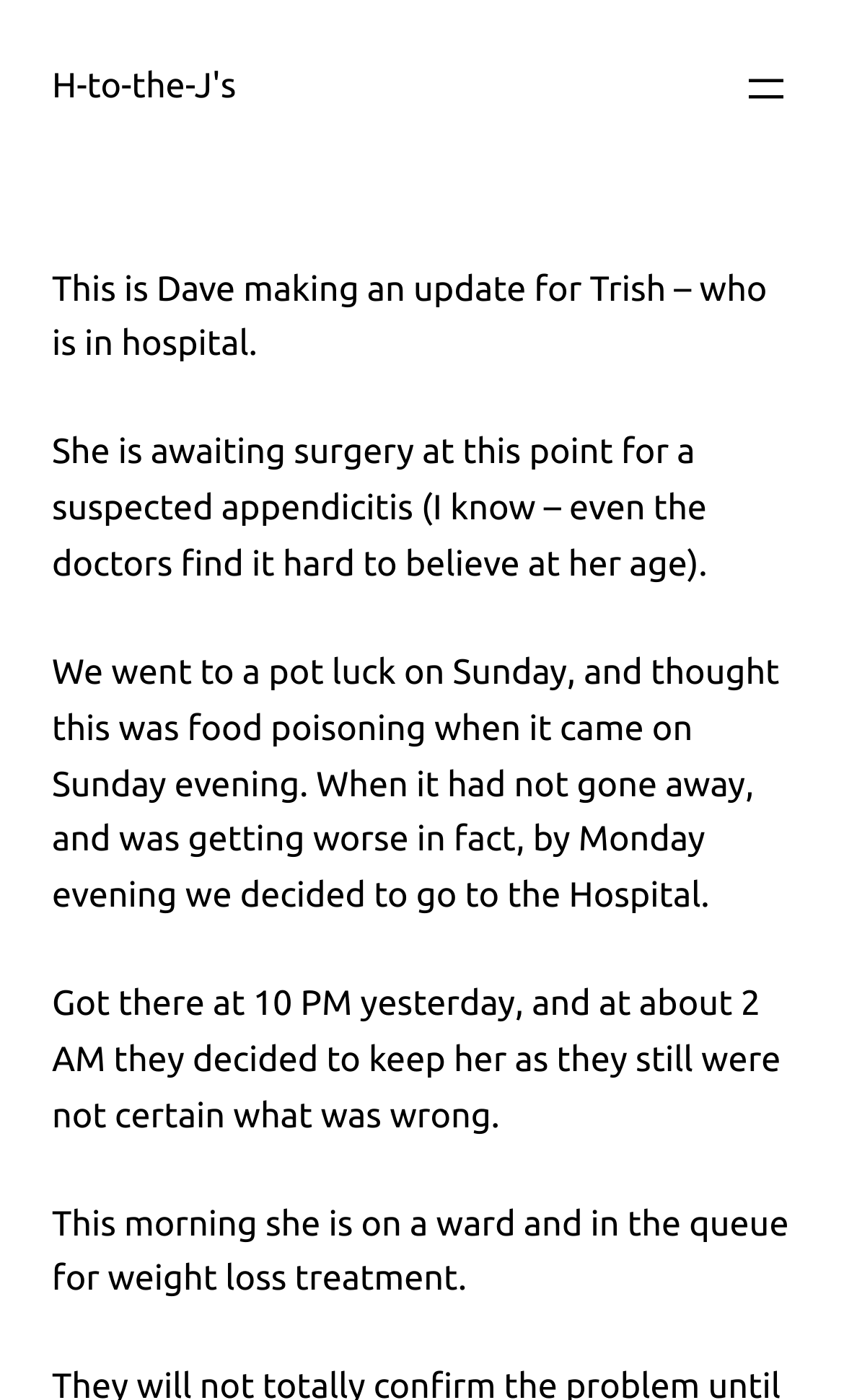Respond to the question below with a single word or phrase:
Who is in the hospital?

Trish